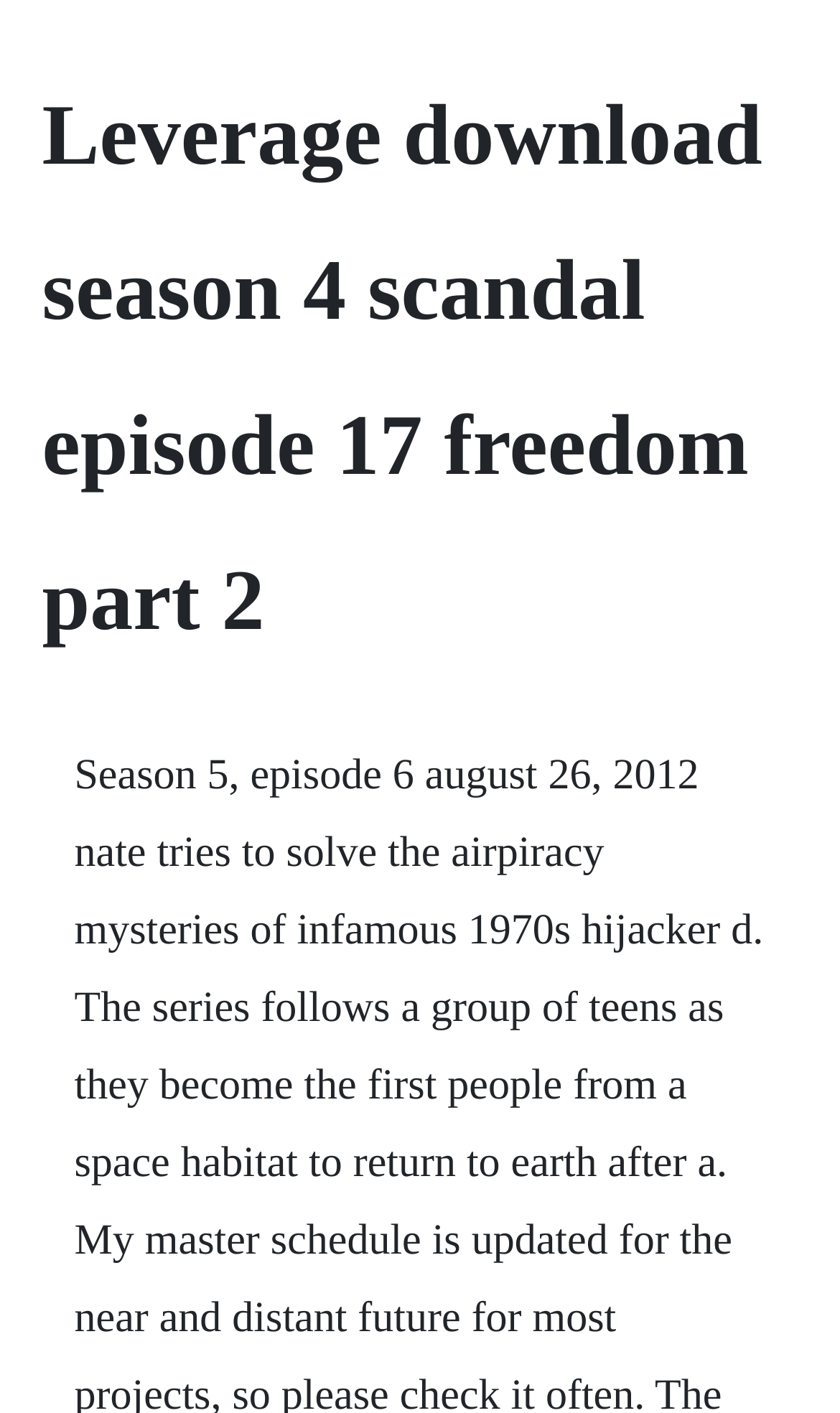Identify the title of the webpage and provide its text content.

Leverage download season 4 scandal episode 17 freedom part 2